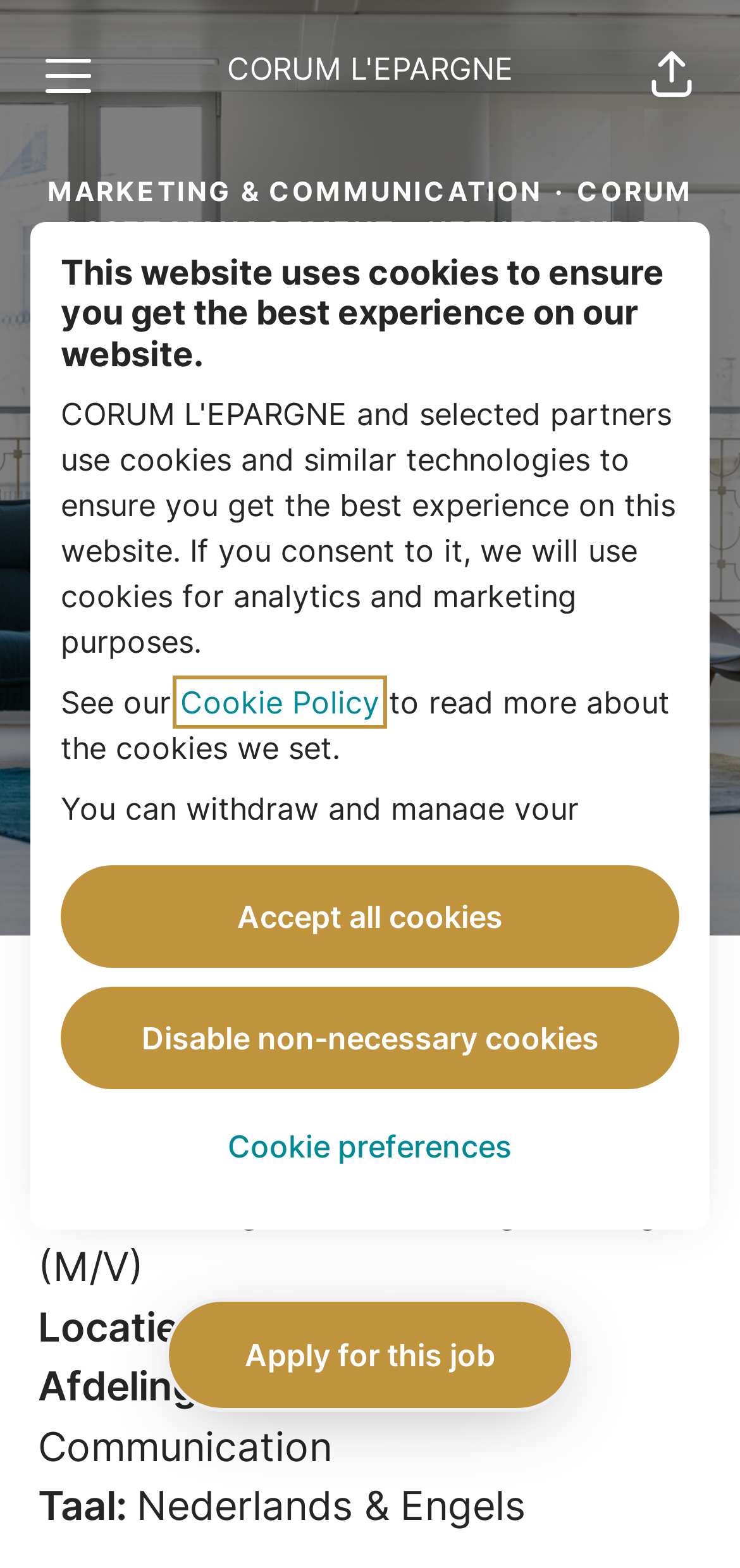Please identify the bounding box coordinates of the area I need to click to accomplish the following instruction: "Click the Share page button".

[0.836, 0.015, 0.979, 0.082]